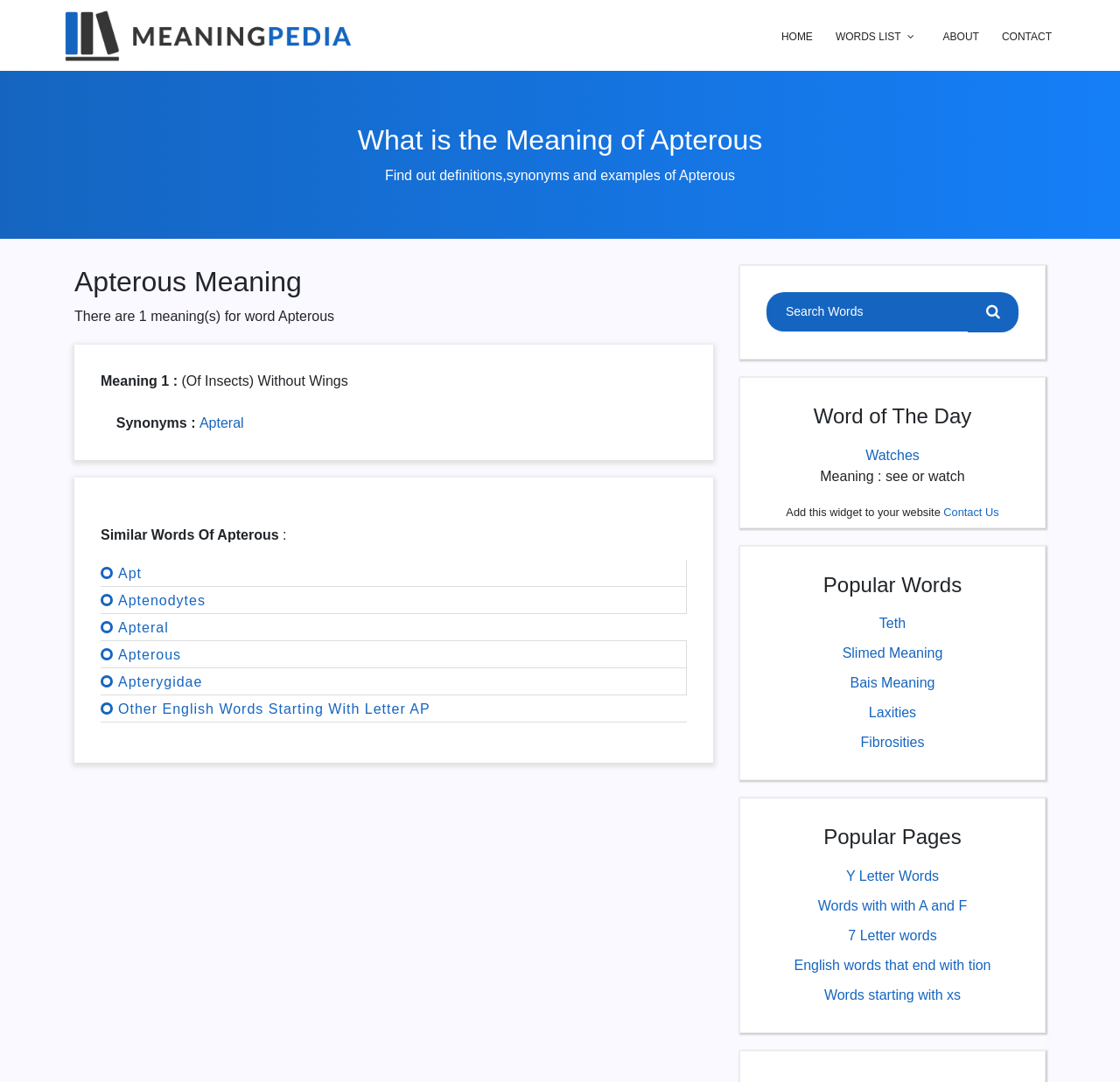Please identify the bounding box coordinates of the element's region that should be clicked to execute the following instruction: "View the word of the day". The bounding box coordinates must be four float numbers between 0 and 1, i.e., [left, top, right, bottom].

[0.684, 0.373, 0.909, 0.397]